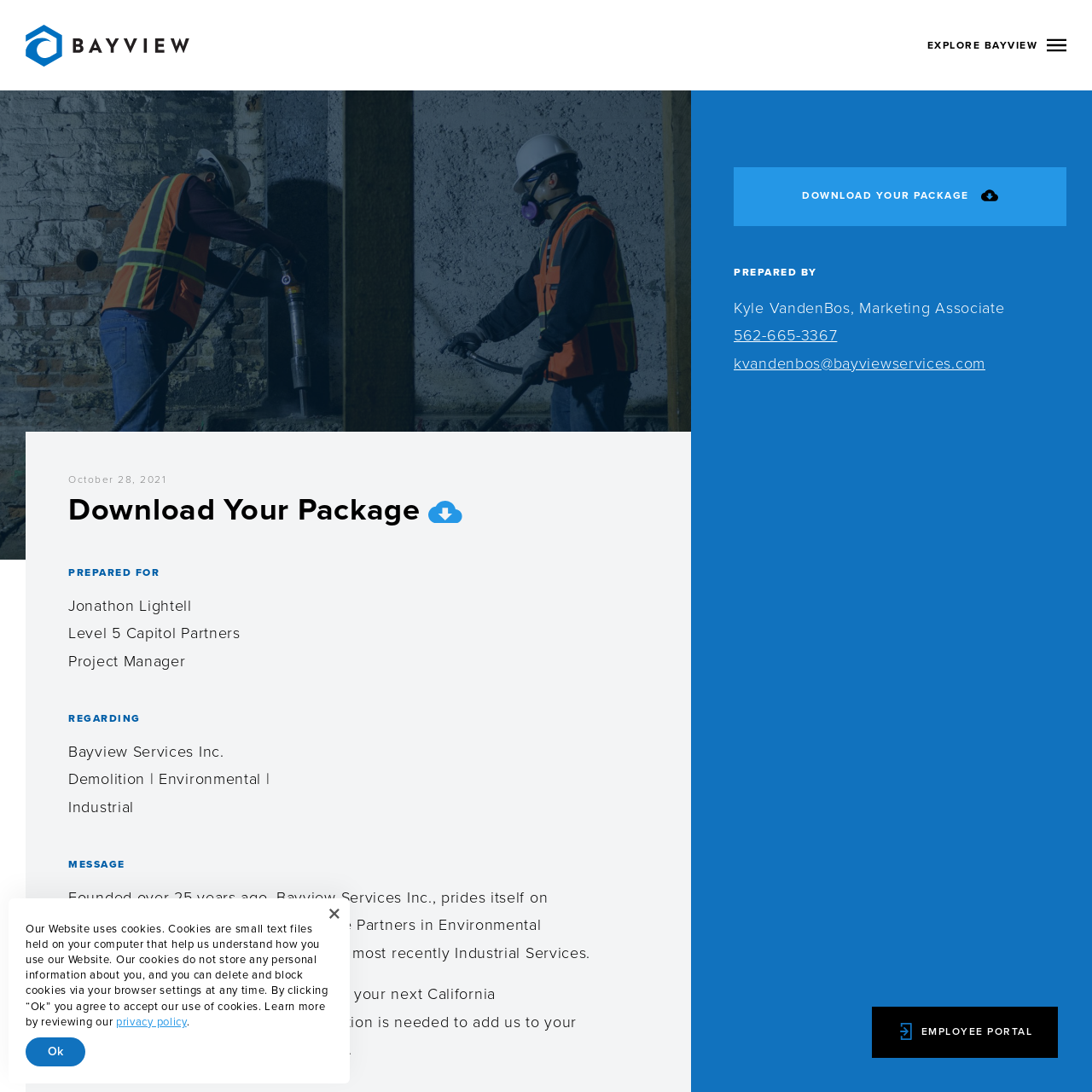Analyze the image and answer the question with as much detail as possible: 
What is the company name of the project manager?

I found the answer by looking at the static text 'Level 5 Capitol Partners' which is located below the static text 'Jonathon Lightell'.